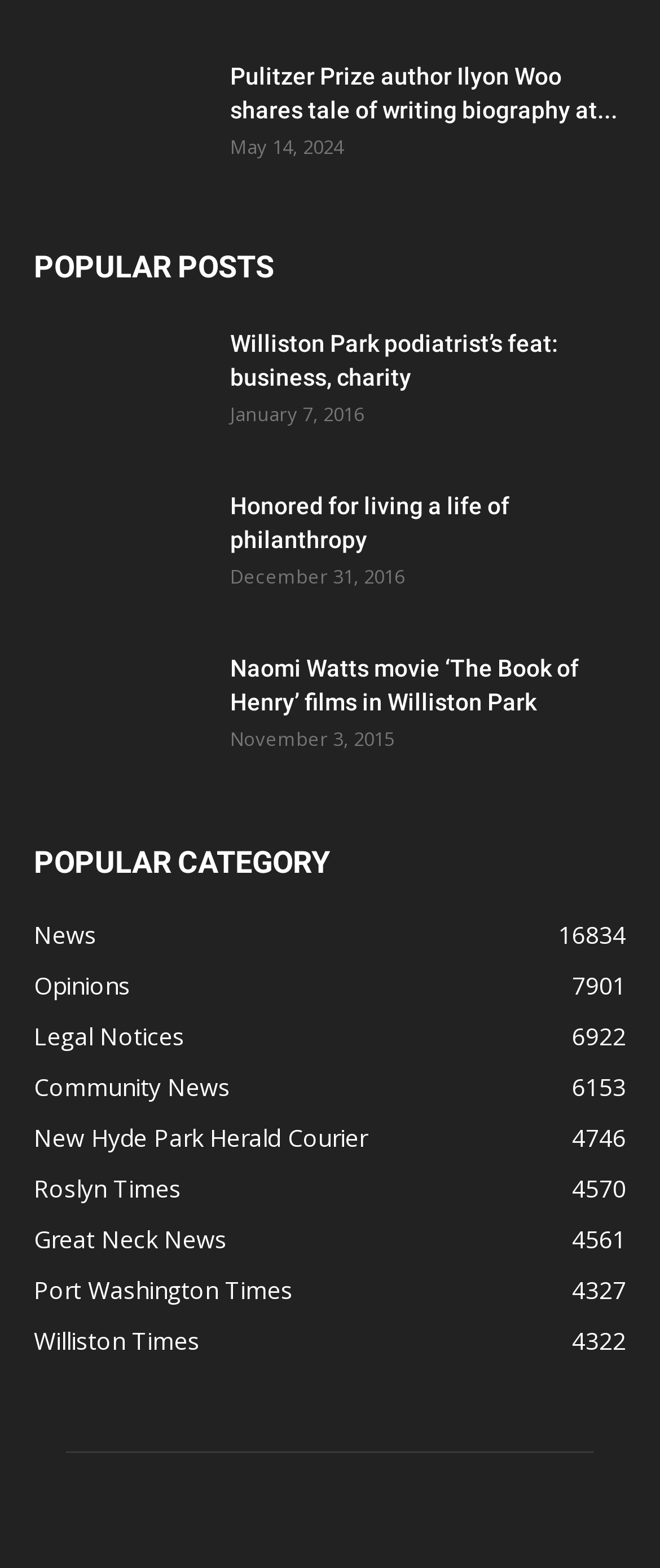Using the webpage screenshot, locate the HTML element that fits the following description and provide its bounding box: "New Hyde Park Herald Courier4746".

[0.051, 0.715, 0.556, 0.736]